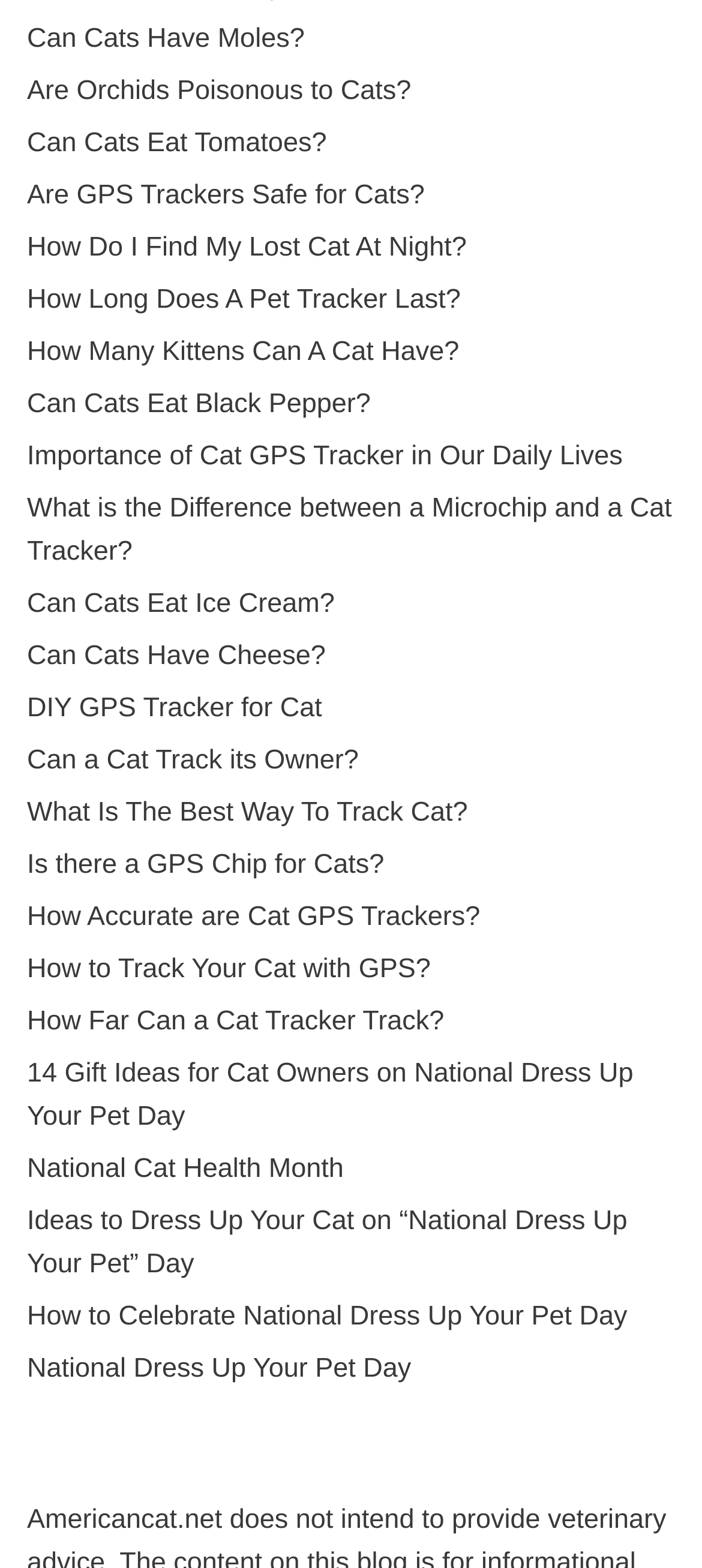Provide the bounding box coordinates of the UI element that matches the description: "Can Cats Have Cheese?".

[0.038, 0.409, 0.464, 0.428]